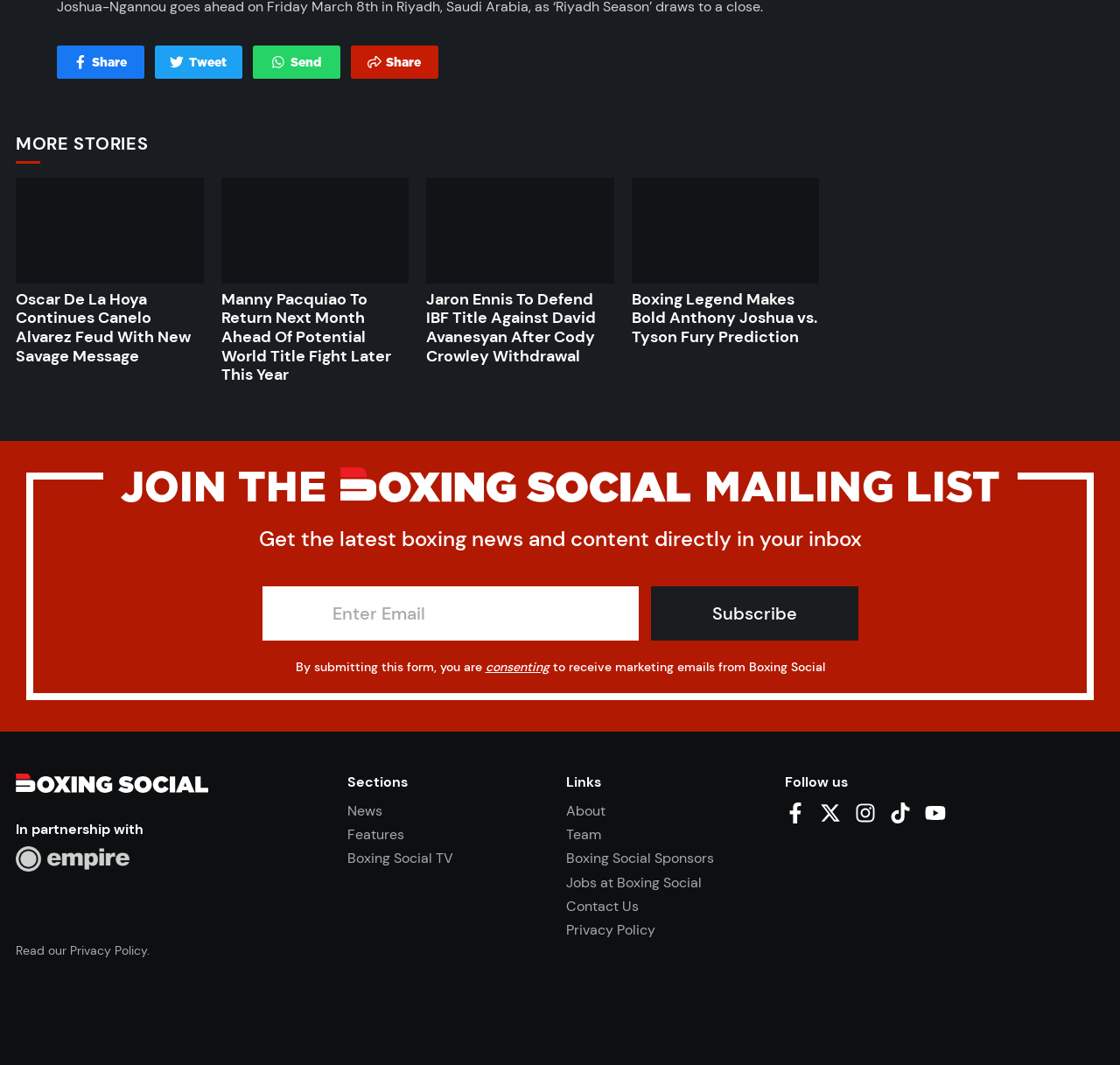Can you determine the bounding box coordinates of the area that needs to be clicked to fulfill the following instruction: "Subscribe to the mailing list"?

[0.581, 0.551, 0.766, 0.602]